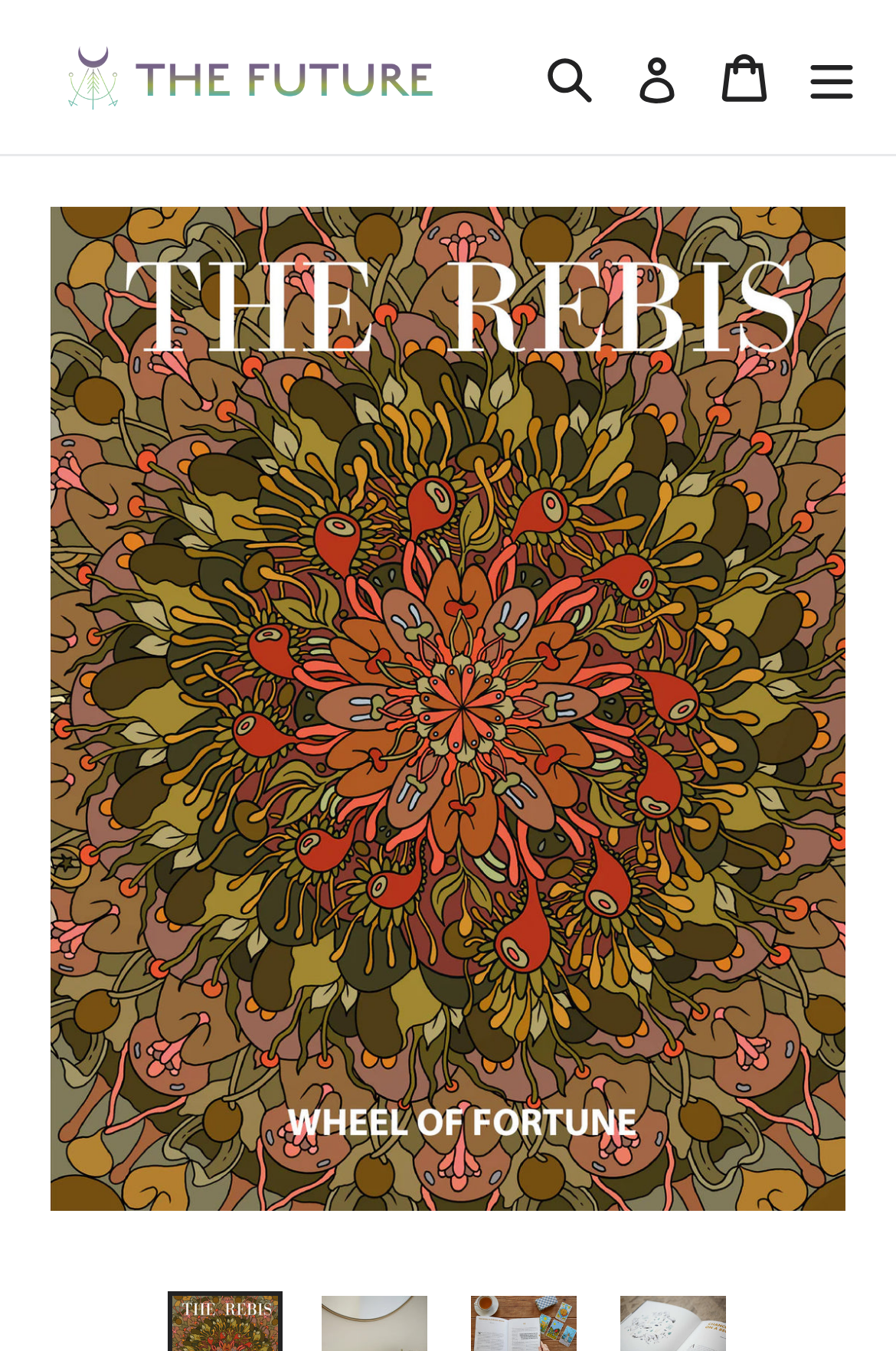Answer the following query concisely with a single word or phrase:
What is the purpose of the button with the text 'Search'?

To open SearchDrawer